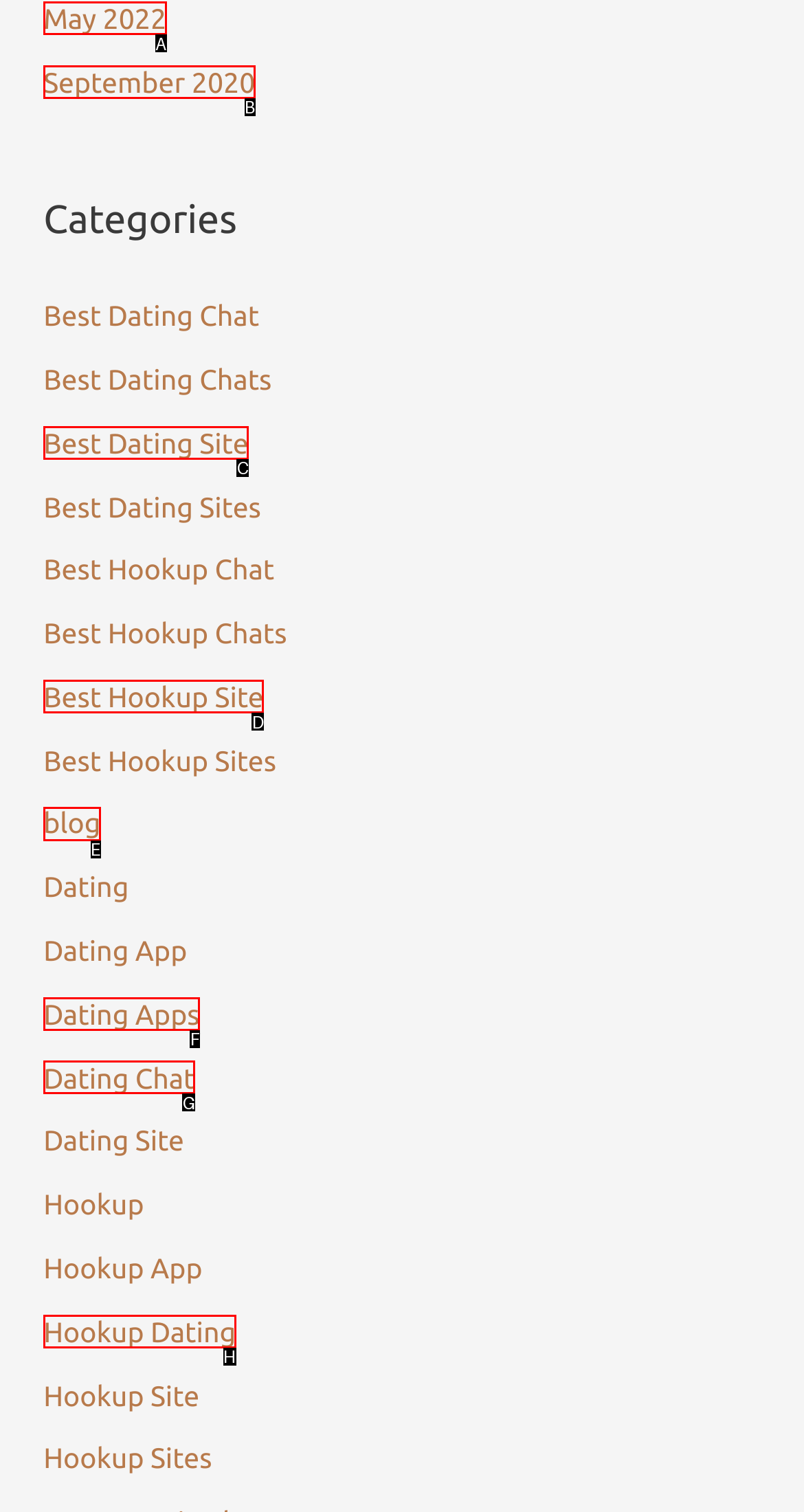Specify which HTML element I should click to complete this instruction: explore blog Answer with the letter of the relevant option.

E